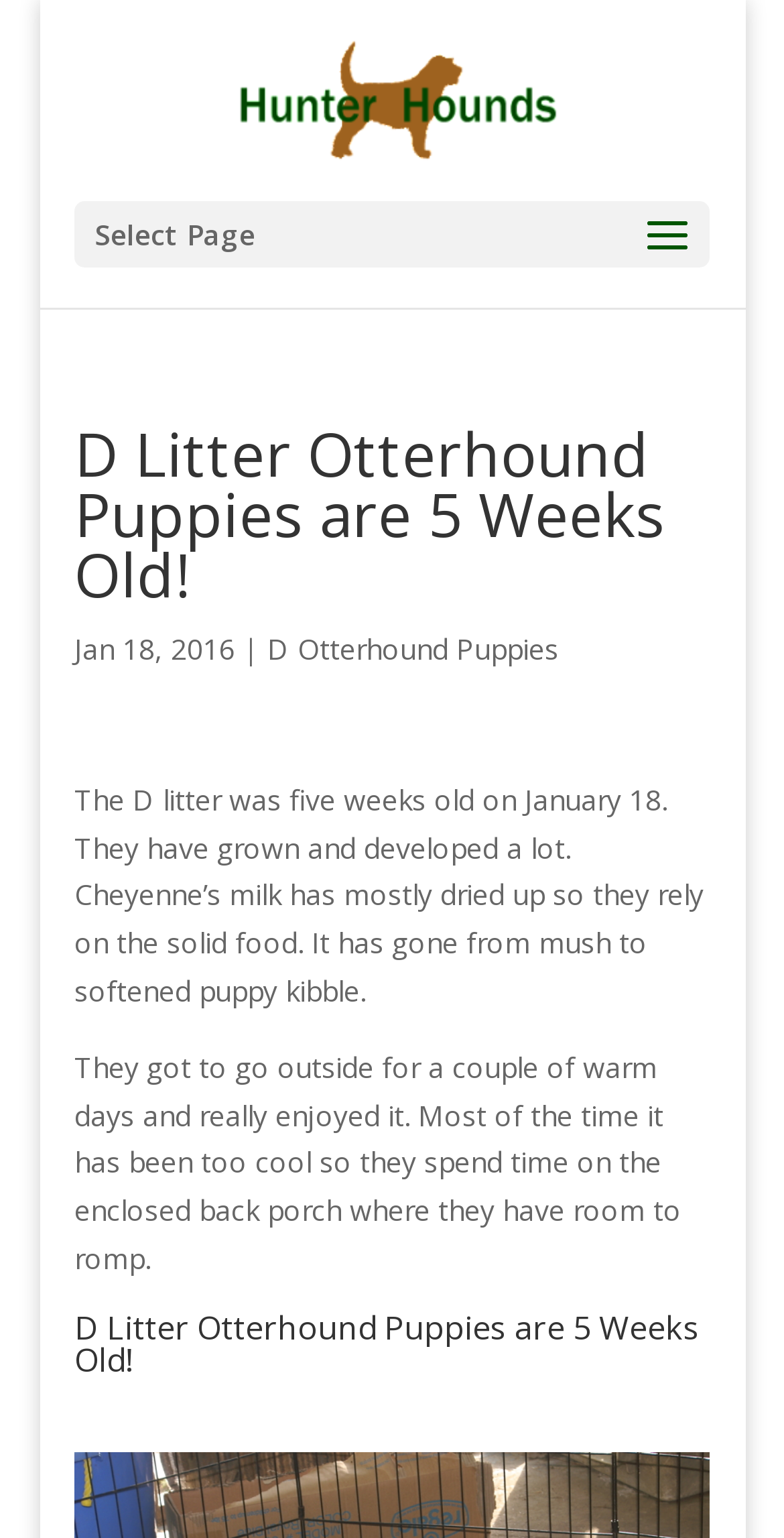Use a single word or phrase to answer the following:
What type of food do the puppies rely on?

Solid food